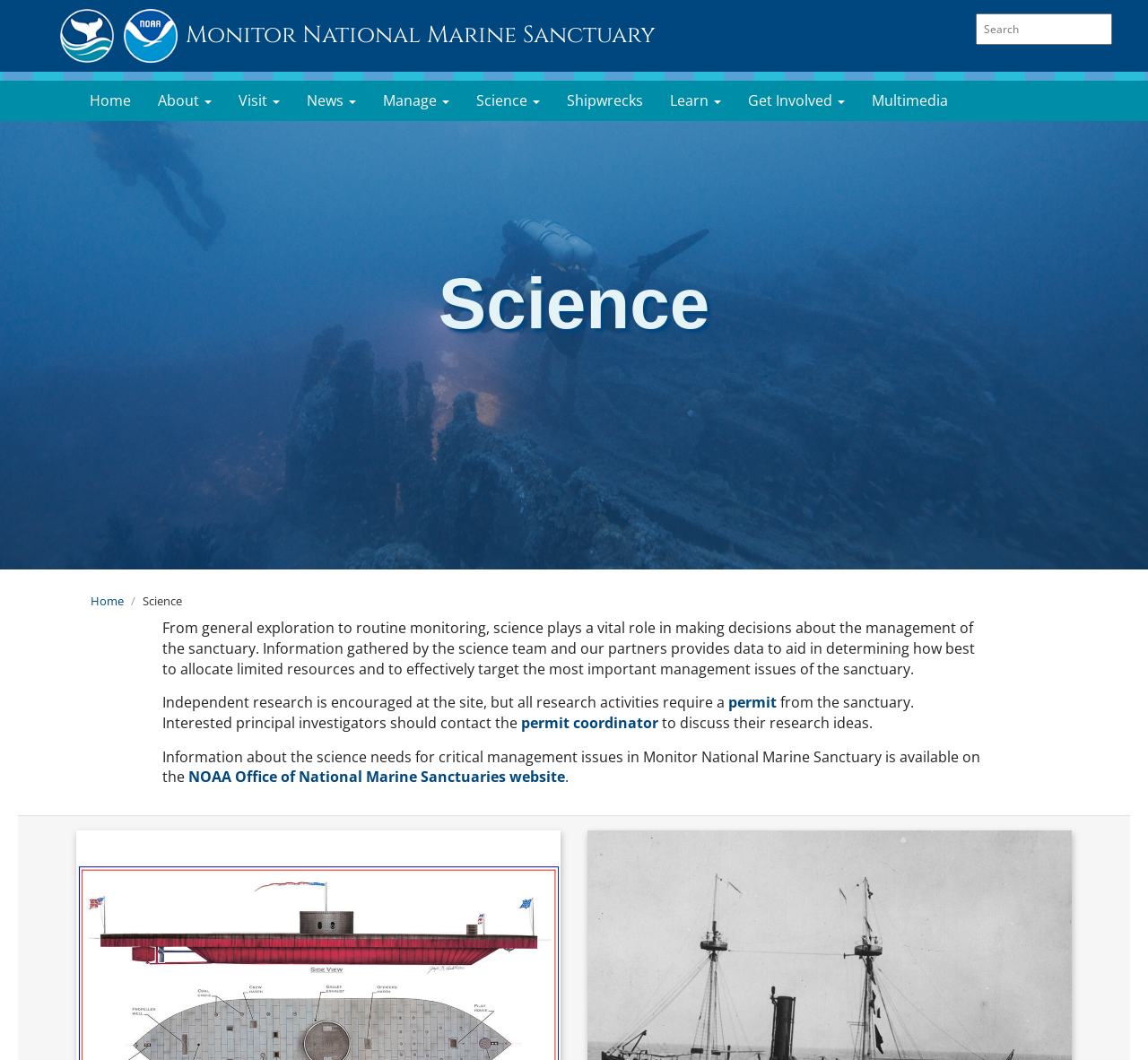Ascertain the bounding box coordinates for the UI element detailed here: "alt="nl"". The coordinates should be provided as [left, top, right, bottom] with each value being a float between 0 and 1.

None